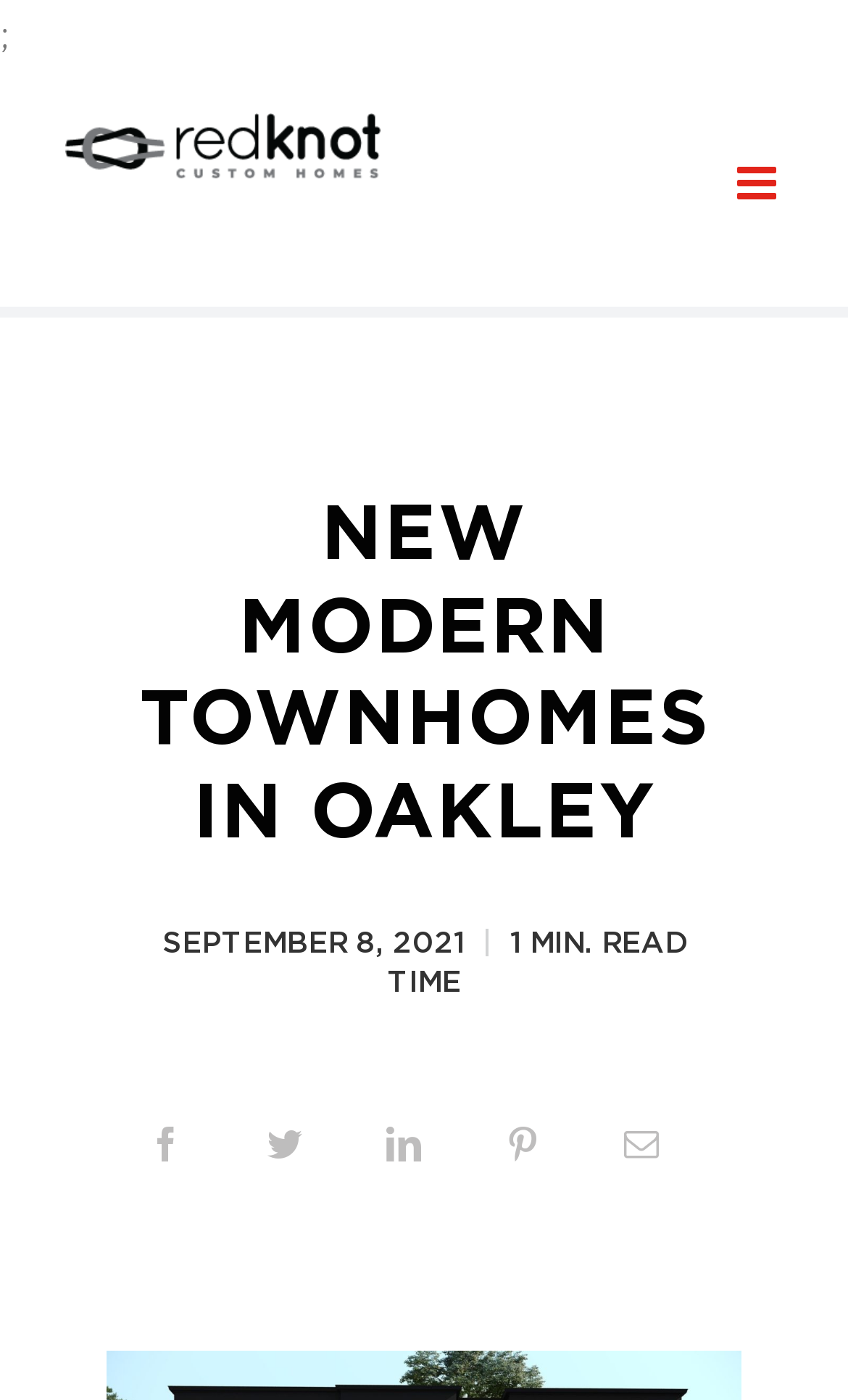Identify the bounding box coordinates for the element you need to click to achieve the following task: "Check Email". Provide the bounding box coordinates as four float numbers between 0 and 1, in the form [left, top, right, bottom].

[0.71, 0.793, 0.802, 0.842]